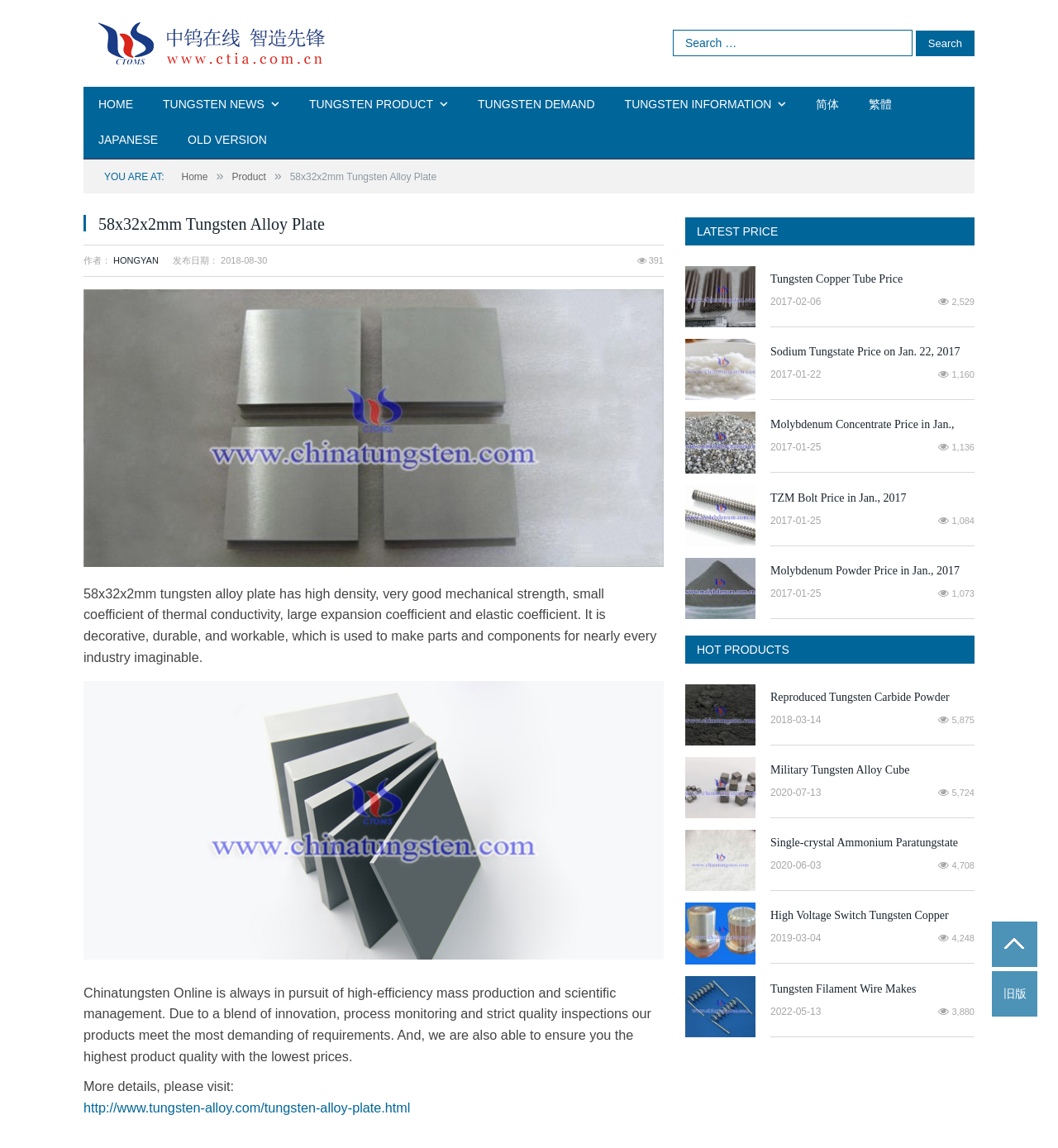Determine the bounding box coordinates of the section to be clicked to follow the instruction: "Visit Tungsten Alloy Plate page". The coordinates should be given as four float numbers between 0 and 1, formatted as [left, top, right, bottom].

[0.079, 0.958, 0.388, 0.971]